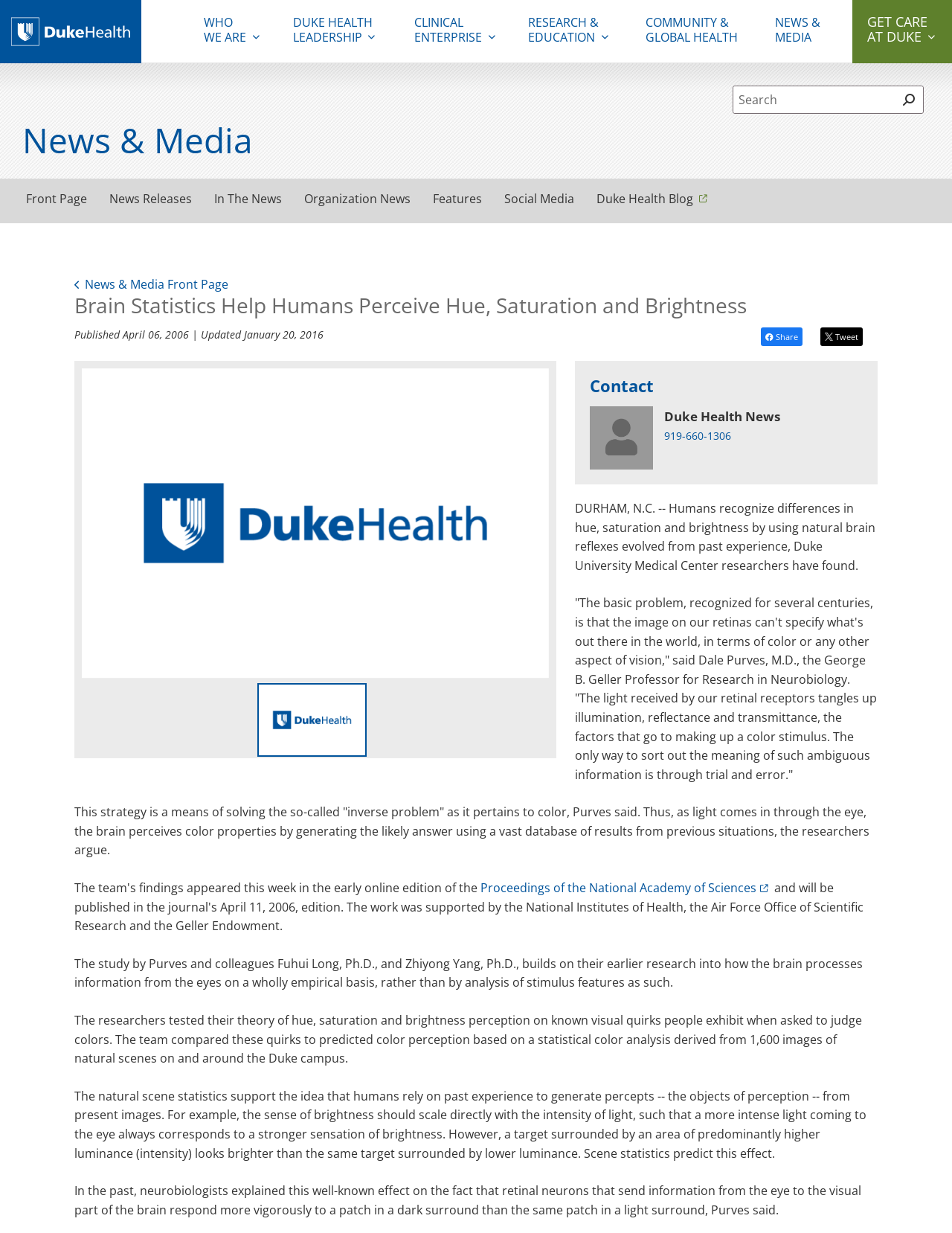How many images are there on the webpage?
Based on the image, answer the question in a detailed manner.

I counted the number of images on the webpage by looking at the image elements with descriptions 'Duke Health', 'Brain Statistics Help Humans Perceive Hue, Saturation and Brightness', 'Brain Statistics Help Humans Perceive Hue, Saturation and Brightness', and 'Duke Health News'.